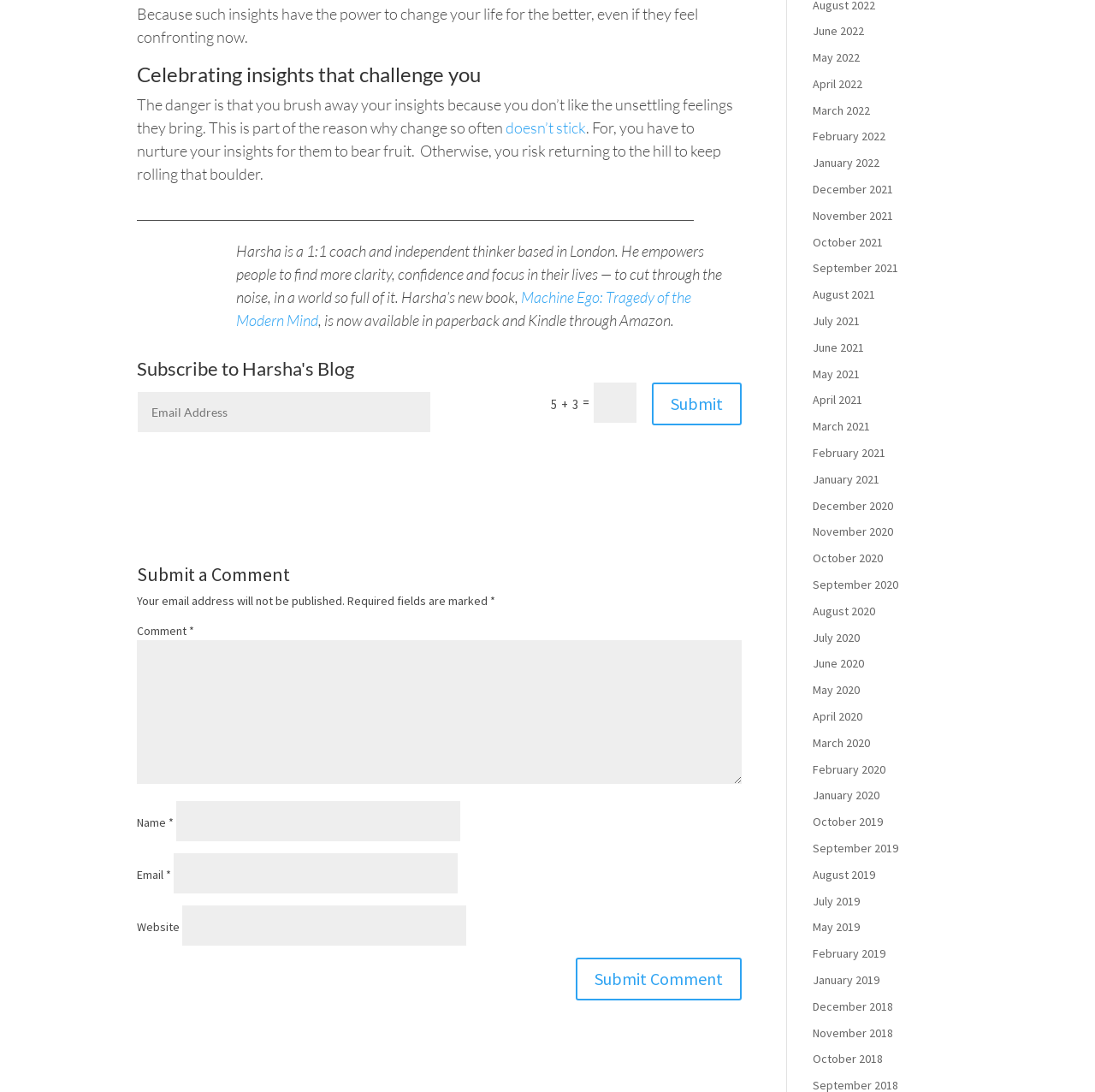Please identify the bounding box coordinates of the element I should click to complete this instruction: 'Click on the link to buy Harsha's book'. The coordinates should be given as four float numbers between 0 and 1, like this: [left, top, right, bottom].

[0.216, 0.263, 0.631, 0.301]